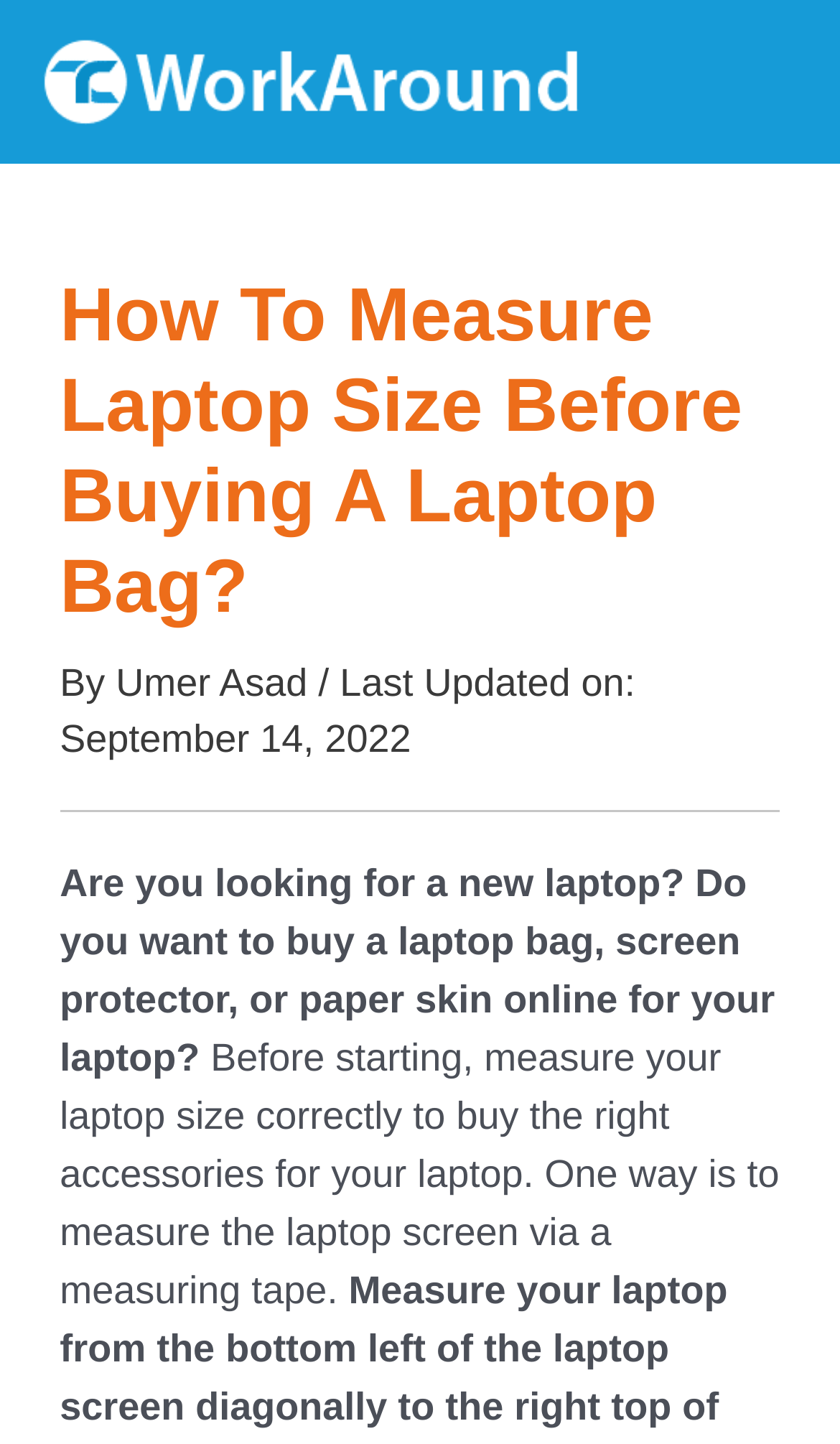Find the bounding box coordinates for the HTML element specified by: "Free Download".

None